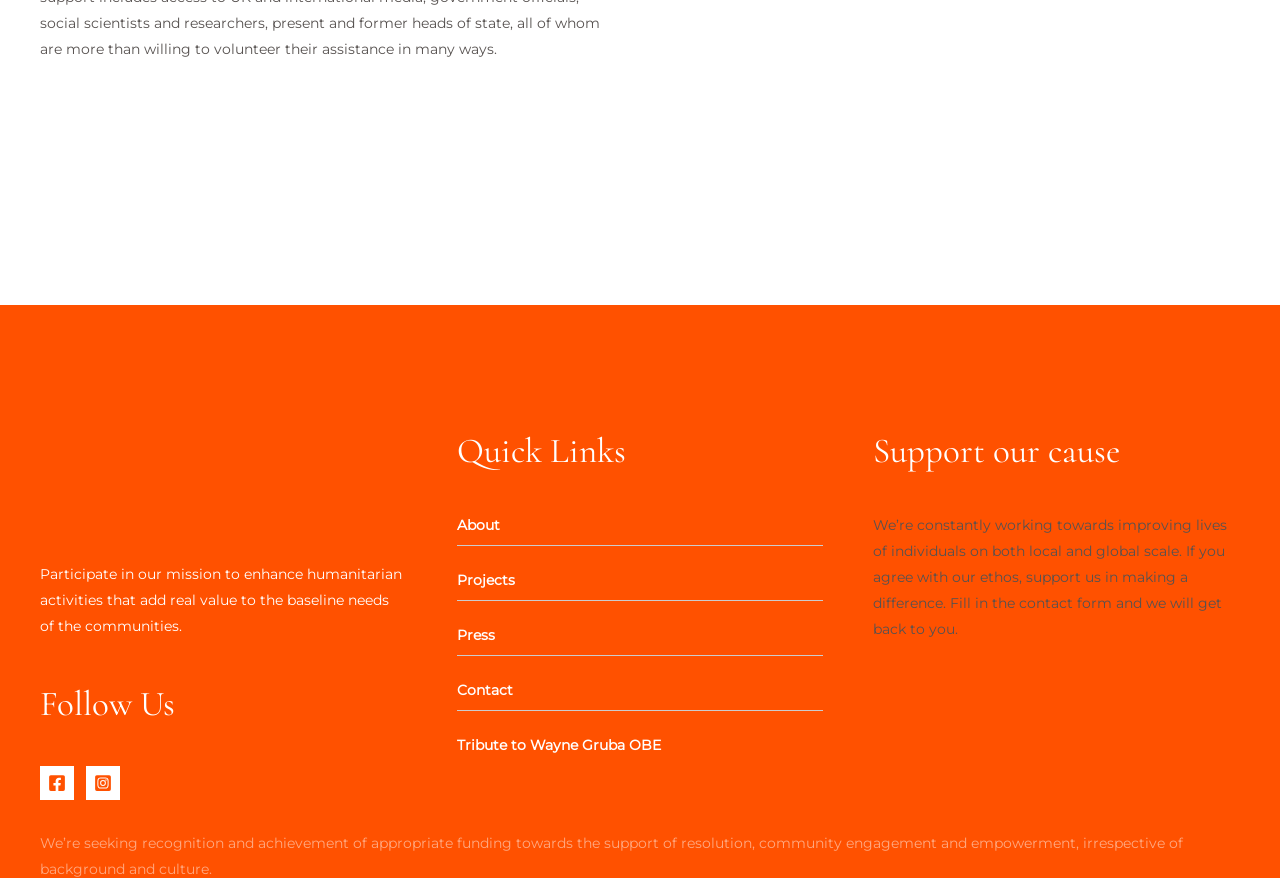Provide a one-word or one-phrase answer to the question:
What is the organization's mission?

Enhance humanitarian activities